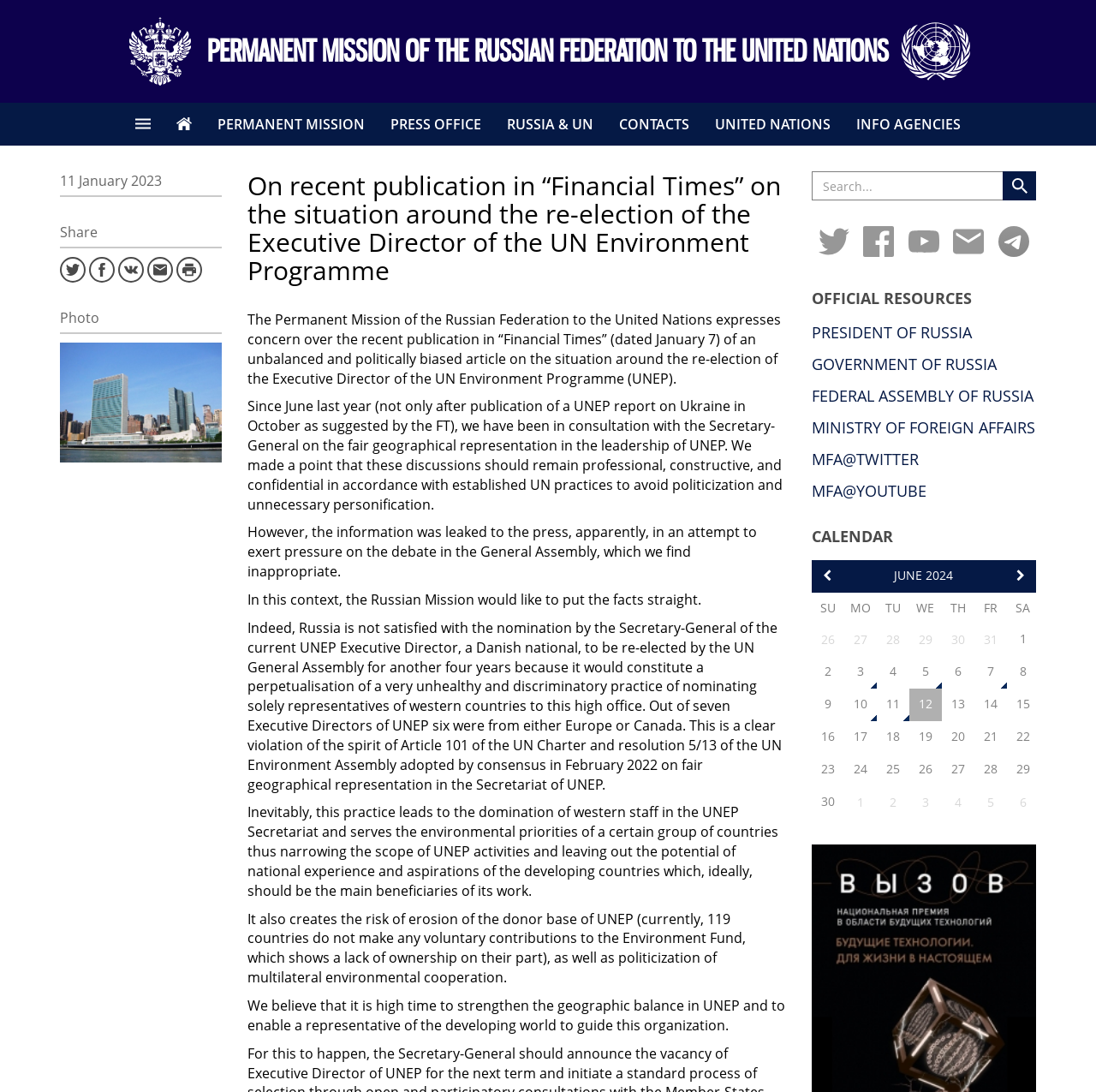Indicate the bounding box coordinates of the clickable region to achieve the following instruction: "Go to the PRESS OFFICE page."

[0.345, 0.094, 0.451, 0.133]